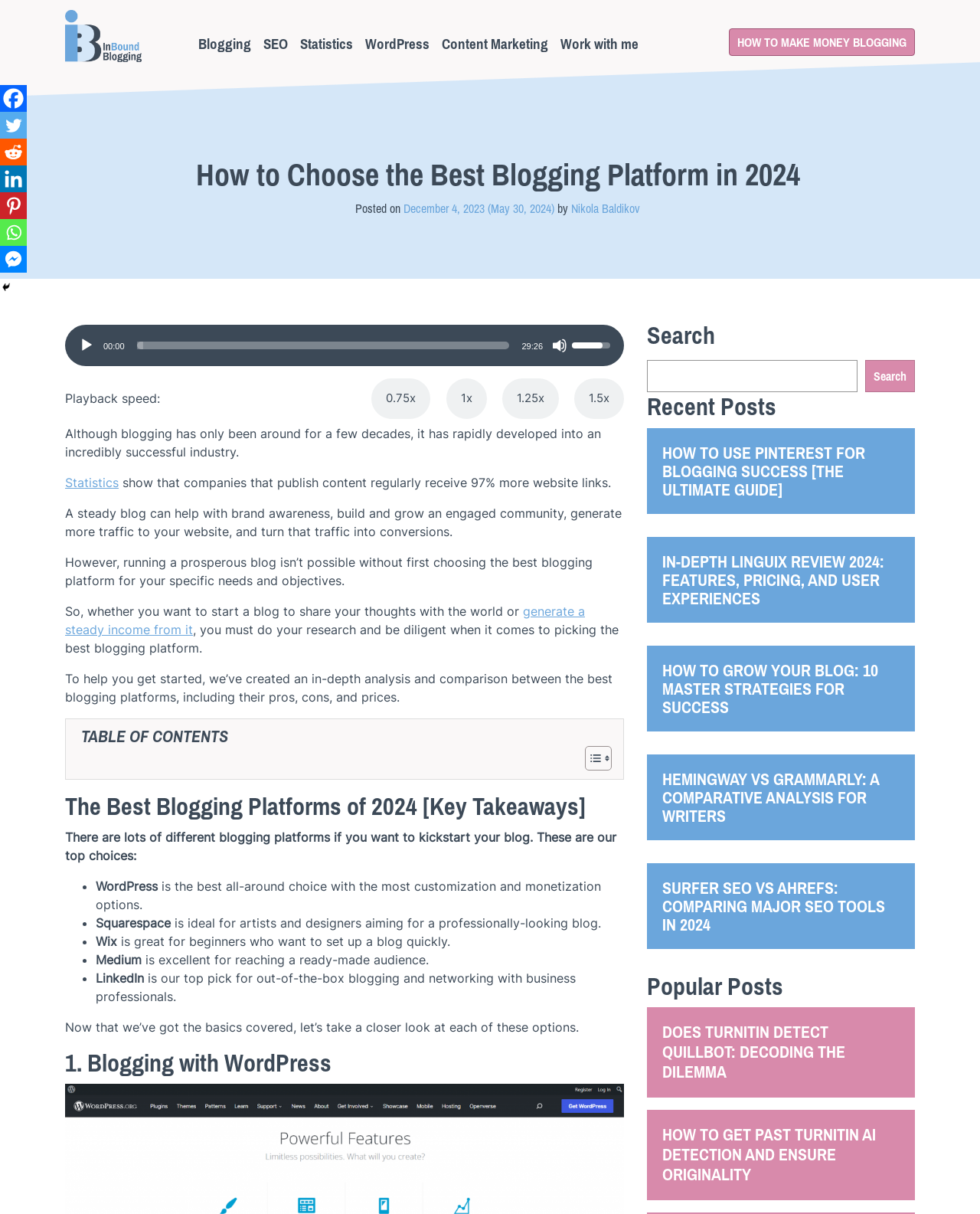Find the primary header on the webpage and provide its text.

How to Choose the Best Blogging Platform in 2024